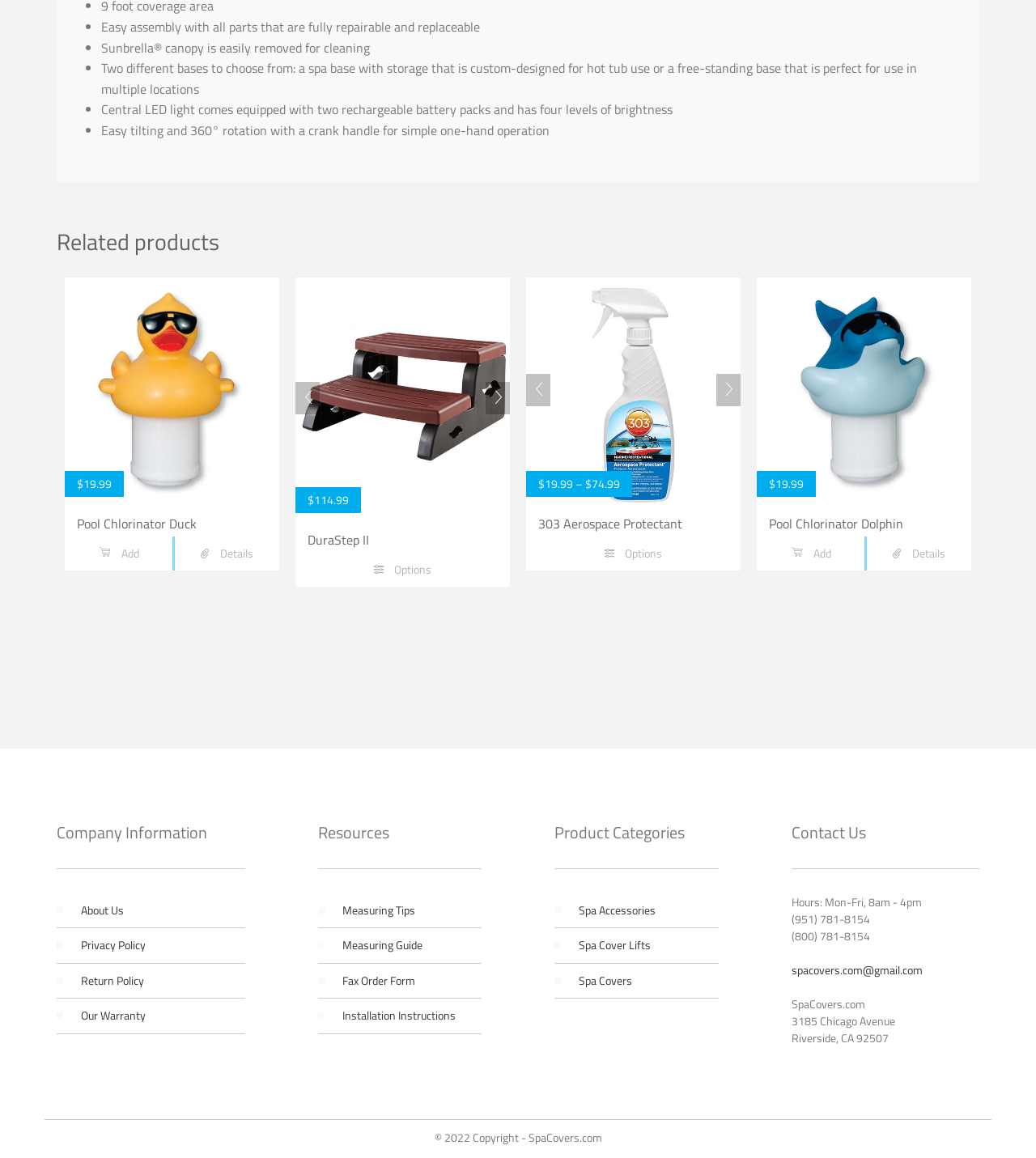Please answer the following query using a single word or phrase: 
What is the copyright year of the website?

2022